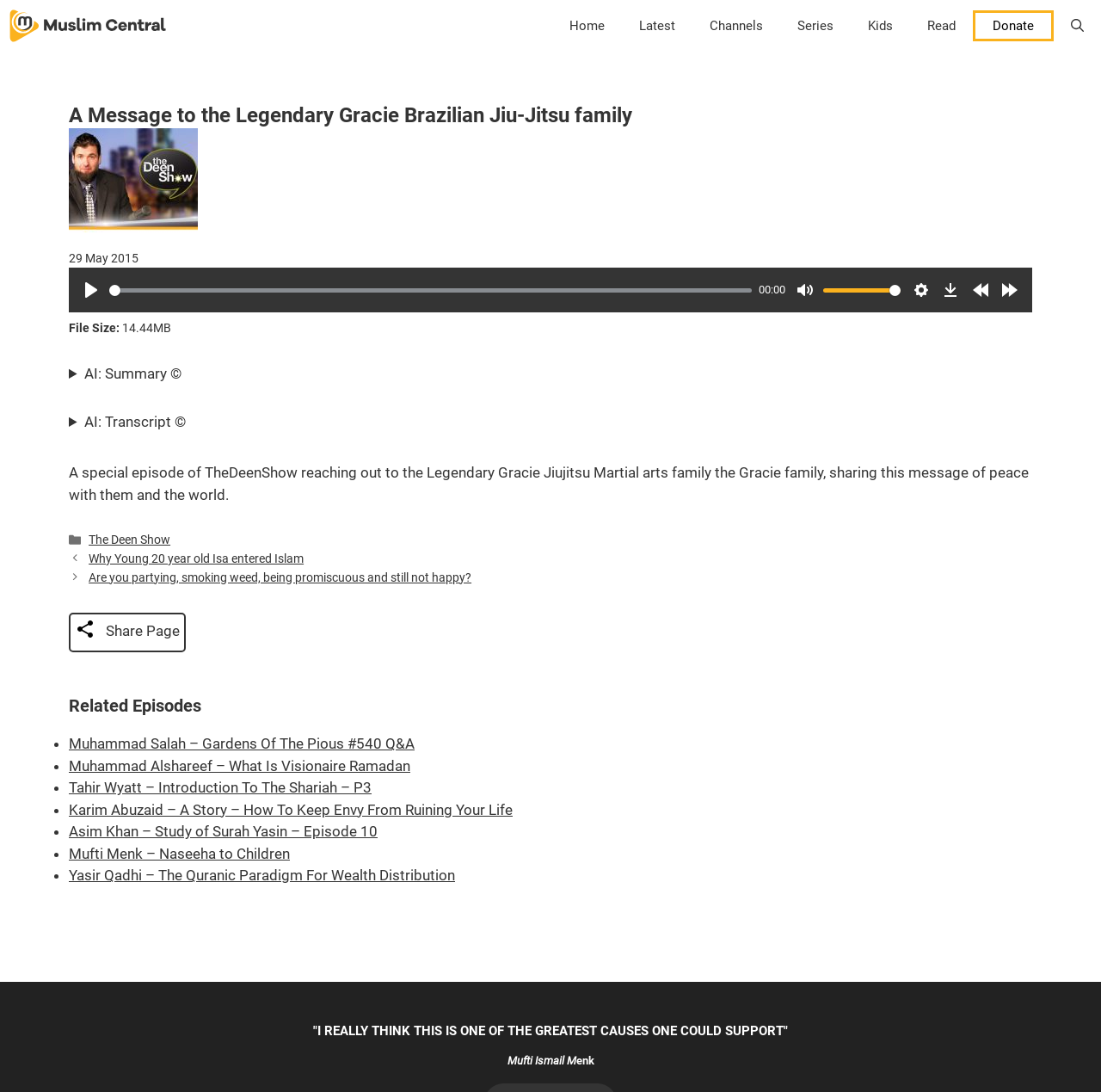Respond to the following question with a brief word or phrase:
How many related episodes are listed?

5